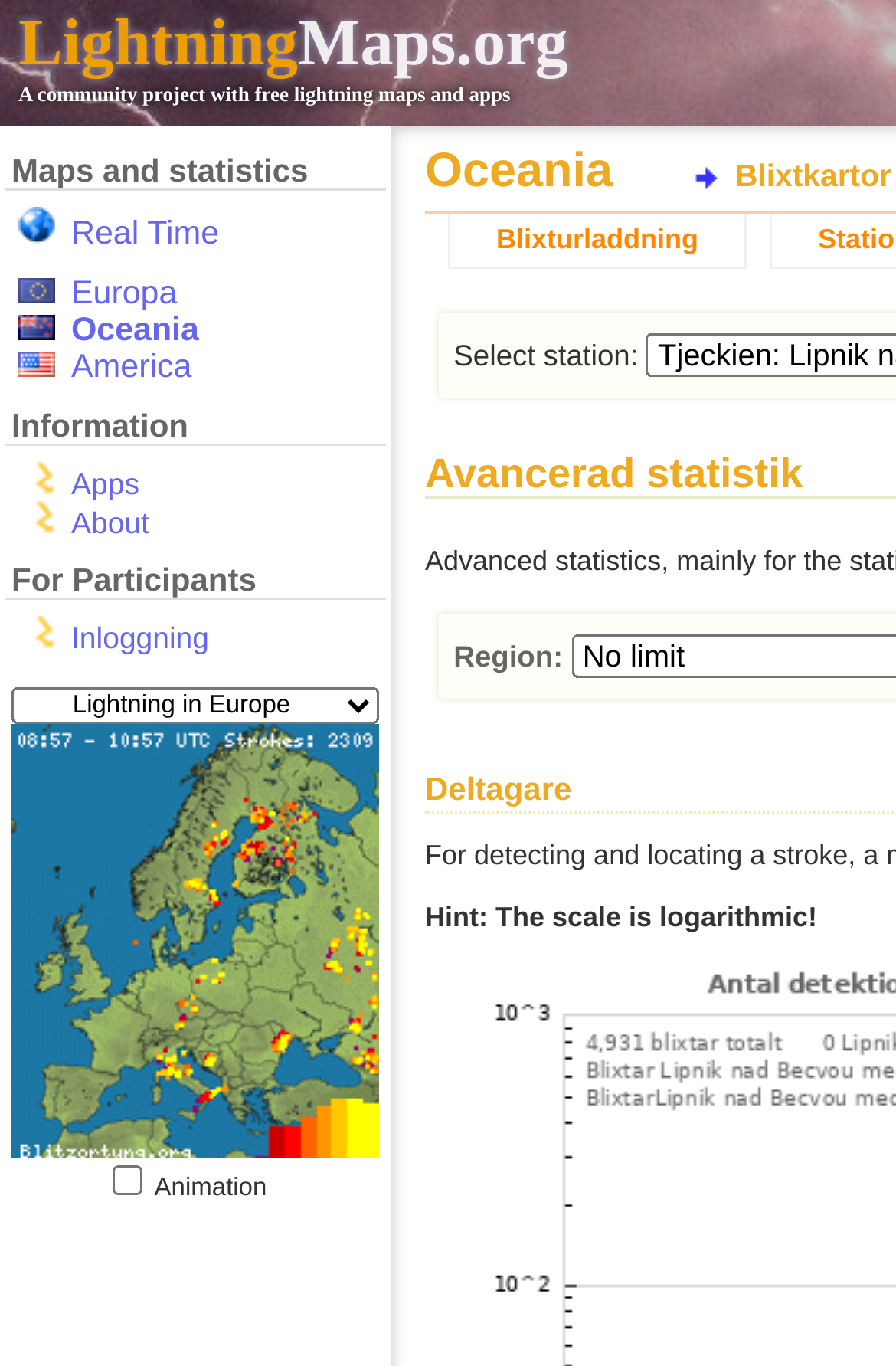Identify the bounding box coordinates for the region to click in order to carry out this instruction: "Click on Blixturladdning". Provide the coordinates using four float numbers between 0 and 1, formatted as [left, top, right, bottom].

[0.5, 0.157, 0.833, 0.197]